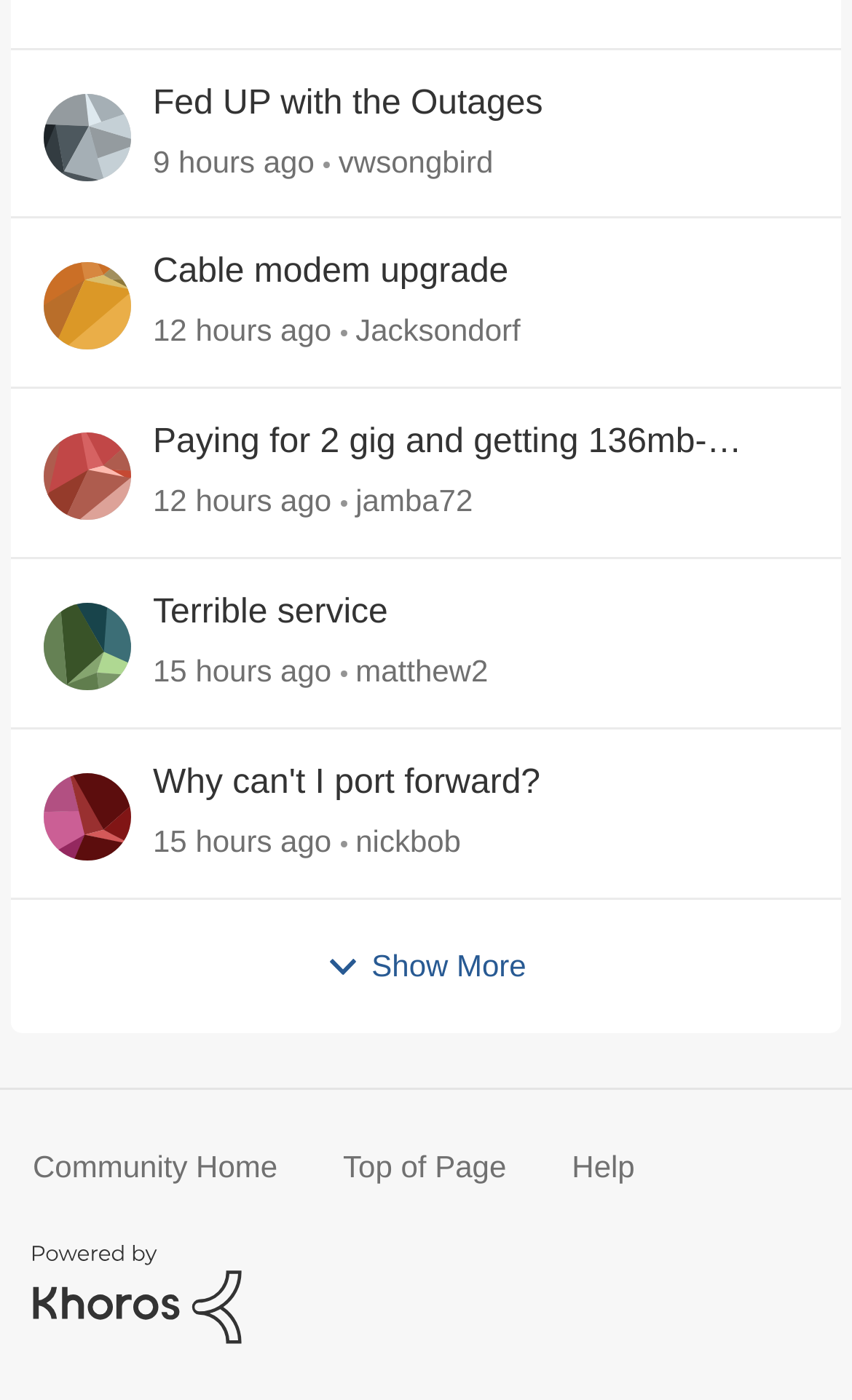Calculate the bounding box coordinates for the UI element based on the following description: "Why can't I port forward?". Ensure the coordinates are four float numbers between 0 and 1, i.e., [left, top, right, bottom].

[0.179, 0.544, 0.634, 0.577]